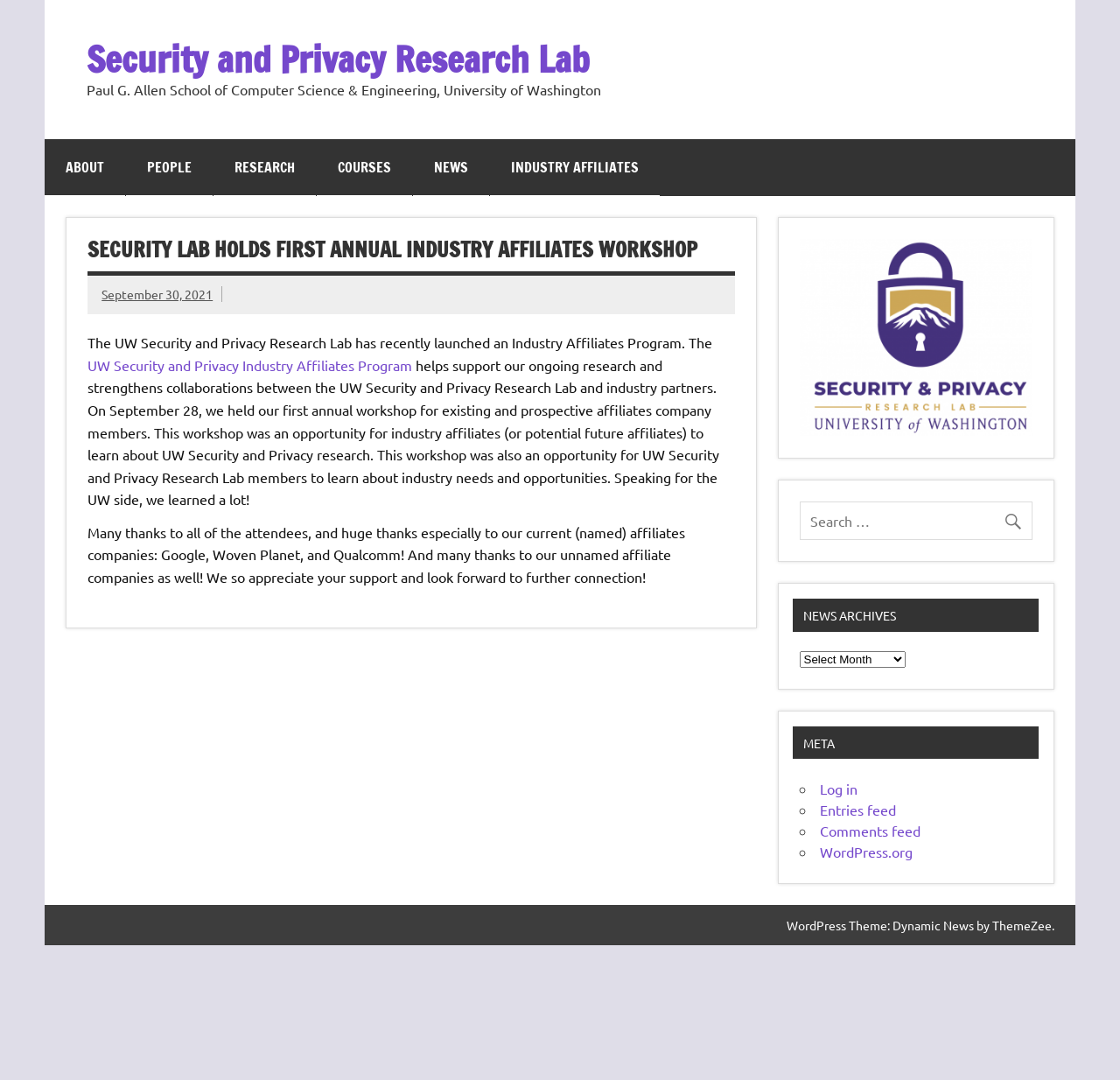Please identify the bounding box coordinates of the element's region that I should click in order to complete the following instruction: "Search for something". The bounding box coordinates consist of four float numbers between 0 and 1, i.e., [left, top, right, bottom].

[0.714, 0.464, 0.922, 0.5]